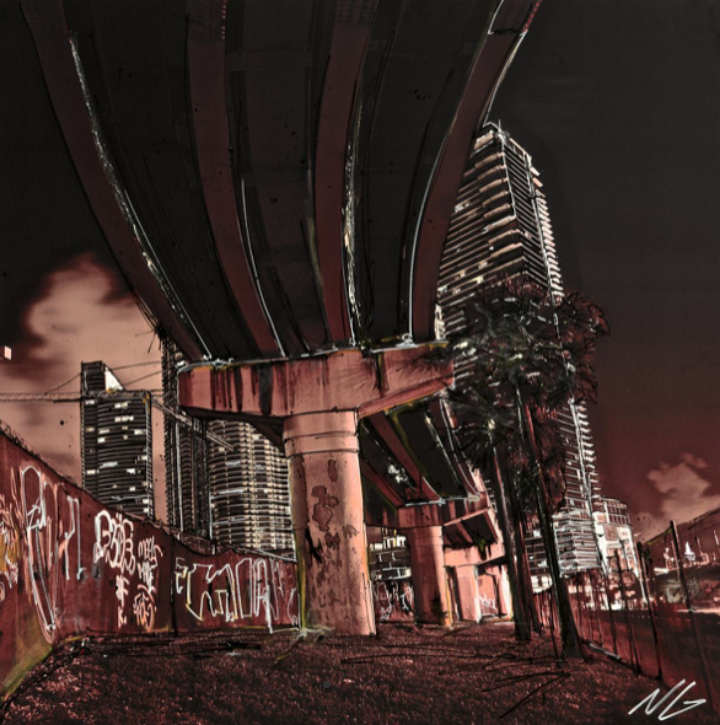What is the location of the palm trees in the image?
Refer to the image and provide a one-word or short phrase answer.

At the side